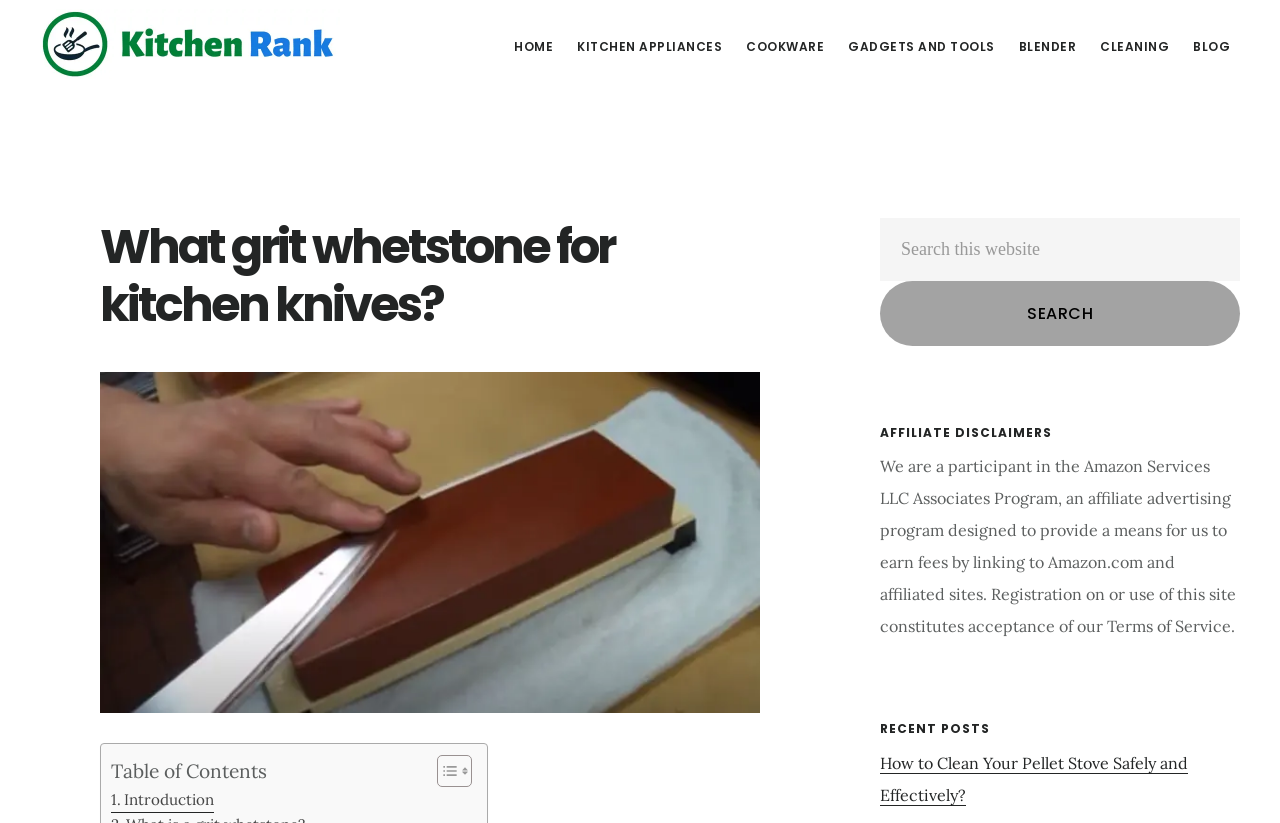Please mark the bounding box coordinates of the area that should be clicked to carry out the instruction: "Read the post 'How to Clean Your Pellet Stove Safely and Effectively?'".

[0.688, 0.915, 0.928, 0.979]